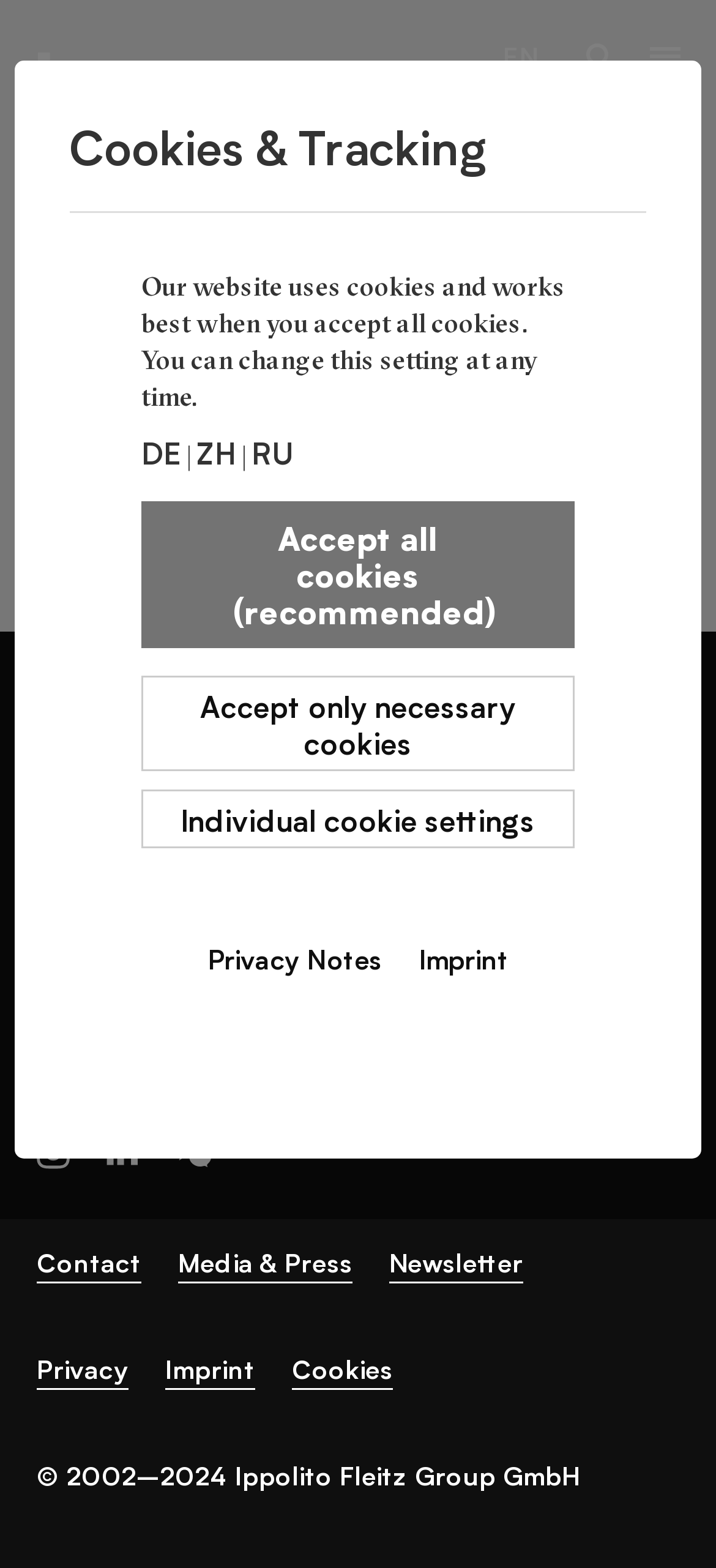Generate the text of the webpage's primary heading.

Please try again using our search.